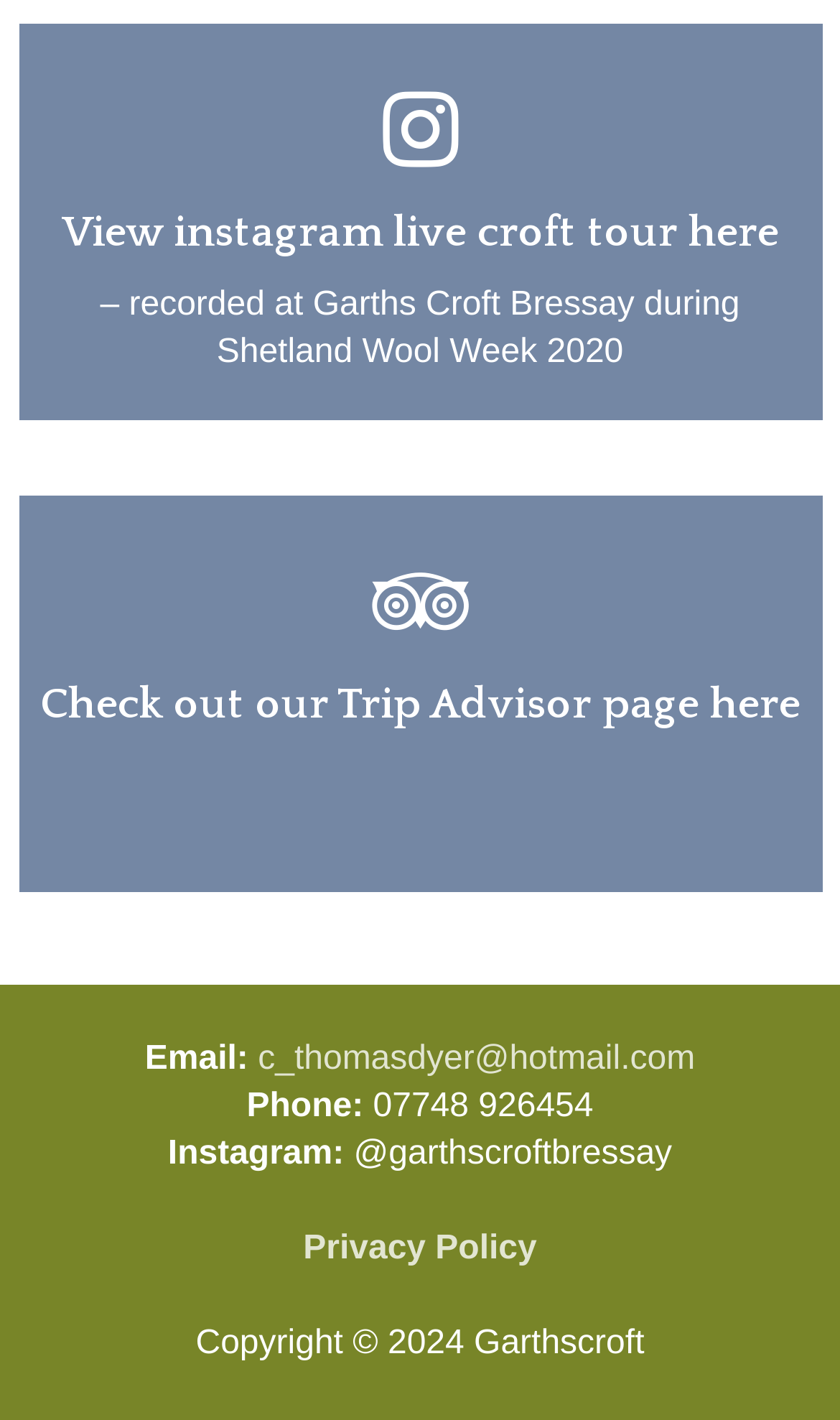What is the phone number?
Based on the visual, give a brief answer using one word or a short phrase.

07748 926454